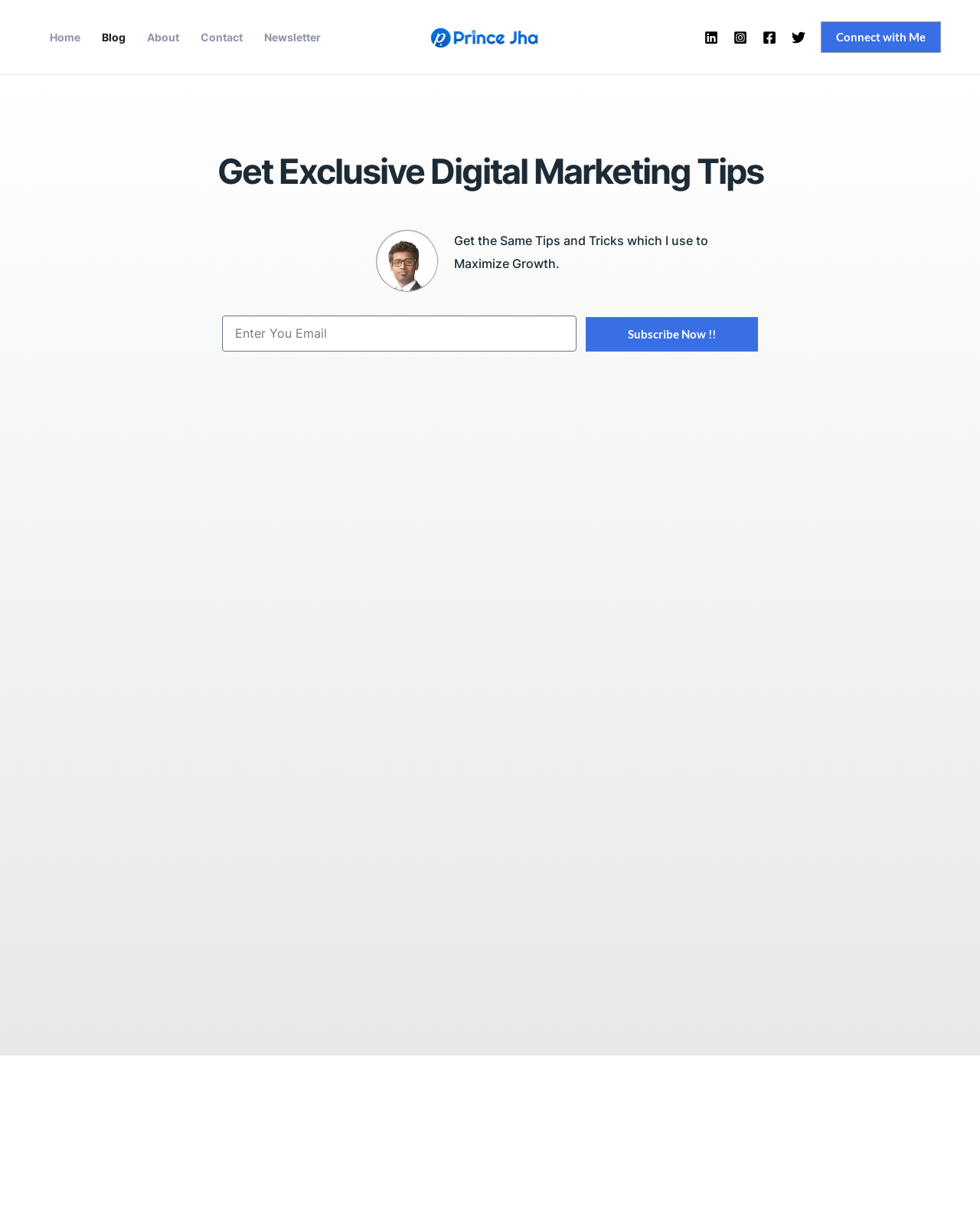What is the purpose of the textbox?
Provide an in-depth and detailed answer to the question.

The textbox is located below the heading 'Get Exclusive Digital Marketing Tips' and has a label 'Email'. It is required to enter an email address to subscribe to the newsletter or receive digital marketing tips.